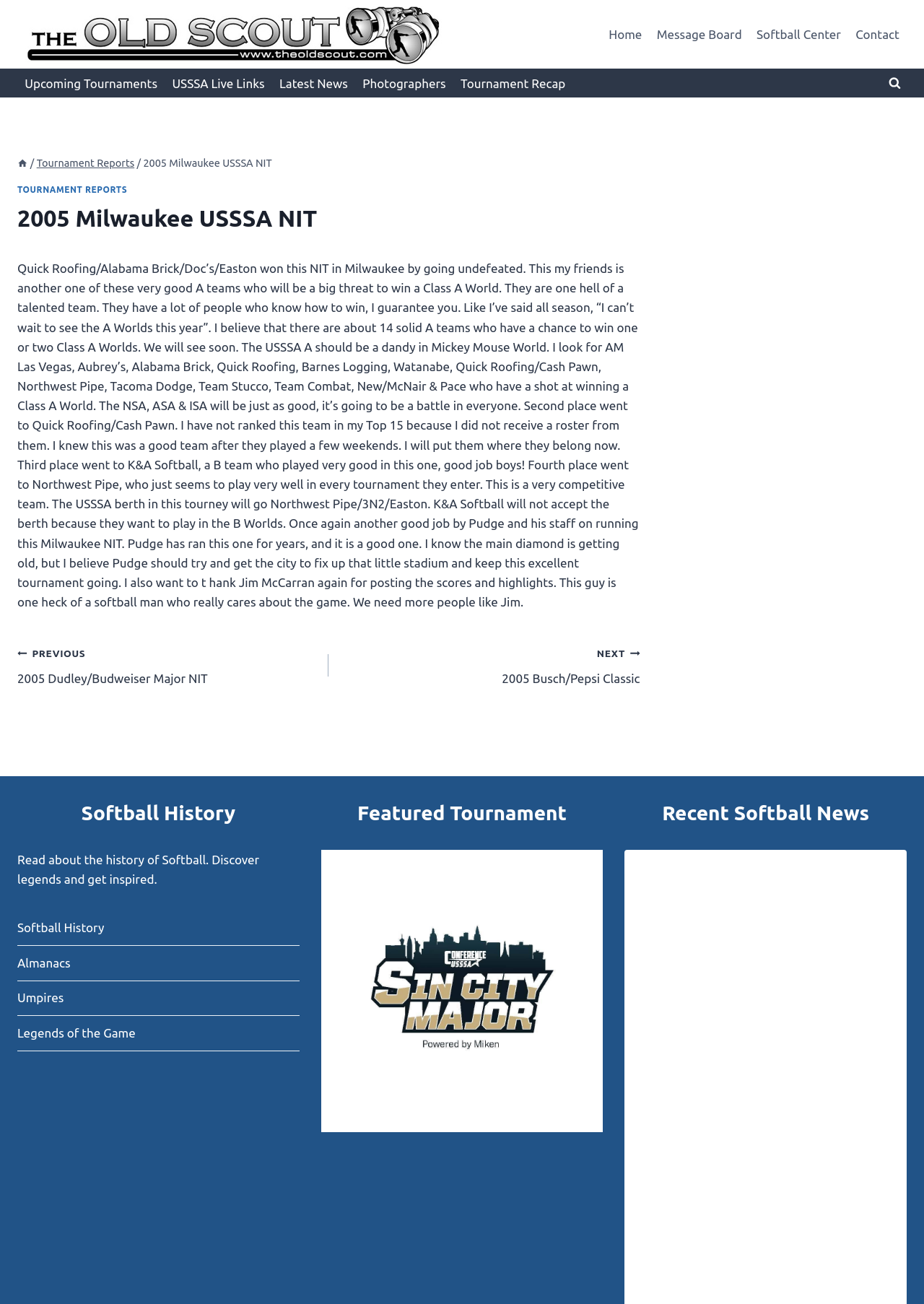For the following element description, predict the bounding box coordinates in the format (top-left x, top-left y, bottom-right x, bottom-right y). All values should be floating point numbers between 0 and 1. Description: parent_node: UPCOMING TOURNAMENTS

[0.676, 0.652, 0.981, 0.796]